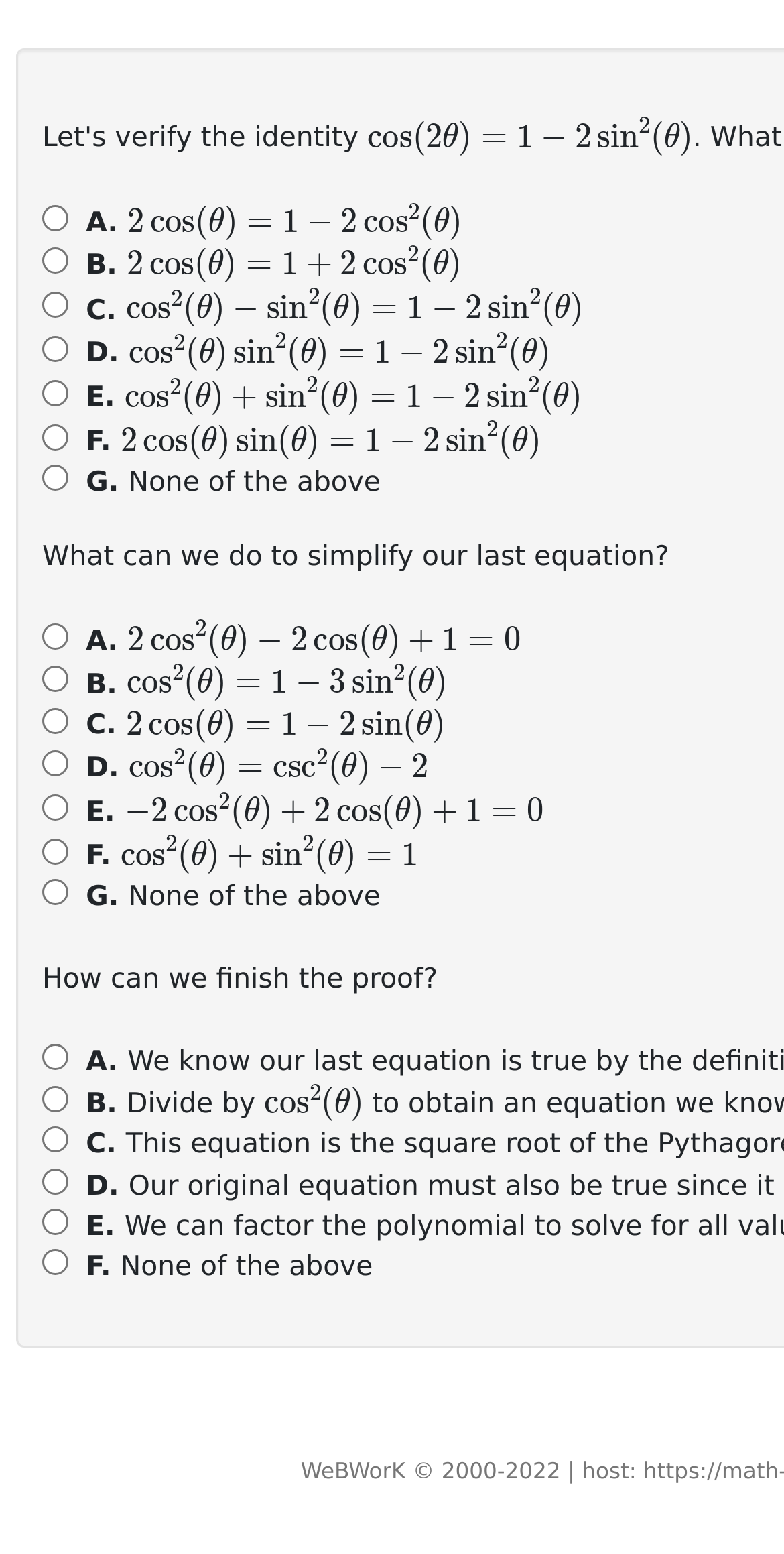Use a single word or phrase to answer the following:
How many options are available for the answer?

2